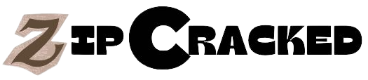Could you please study the image and provide a detailed answer to the question:
What is the background of the logo?

The logo is positioned on a clean background, which makes it stand out and easily recognizable and memorable for those familiar with the domain of software downloads and activations.